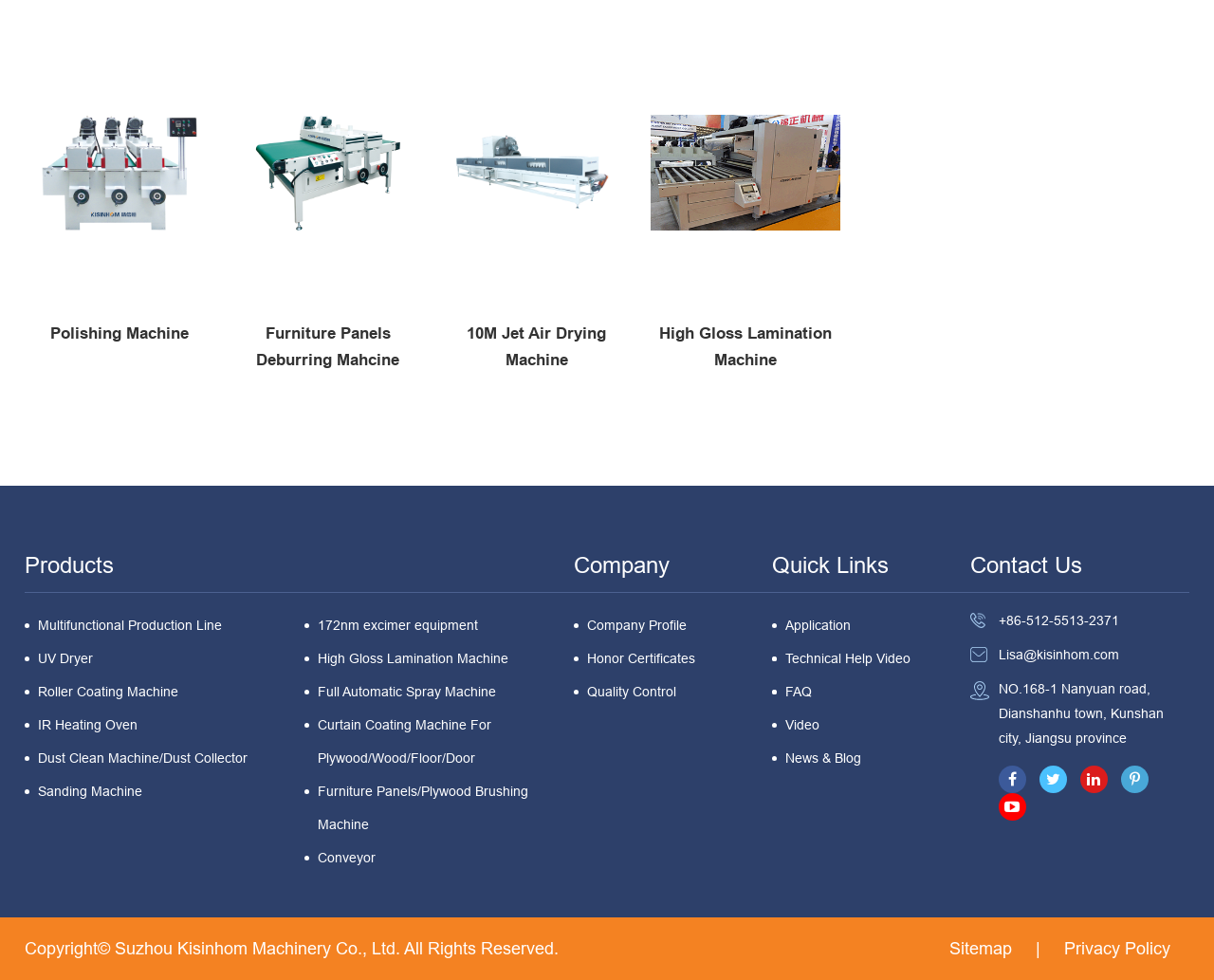Please reply with a single word or brief phrase to the question: 
How many links are there under 'Products'?

11